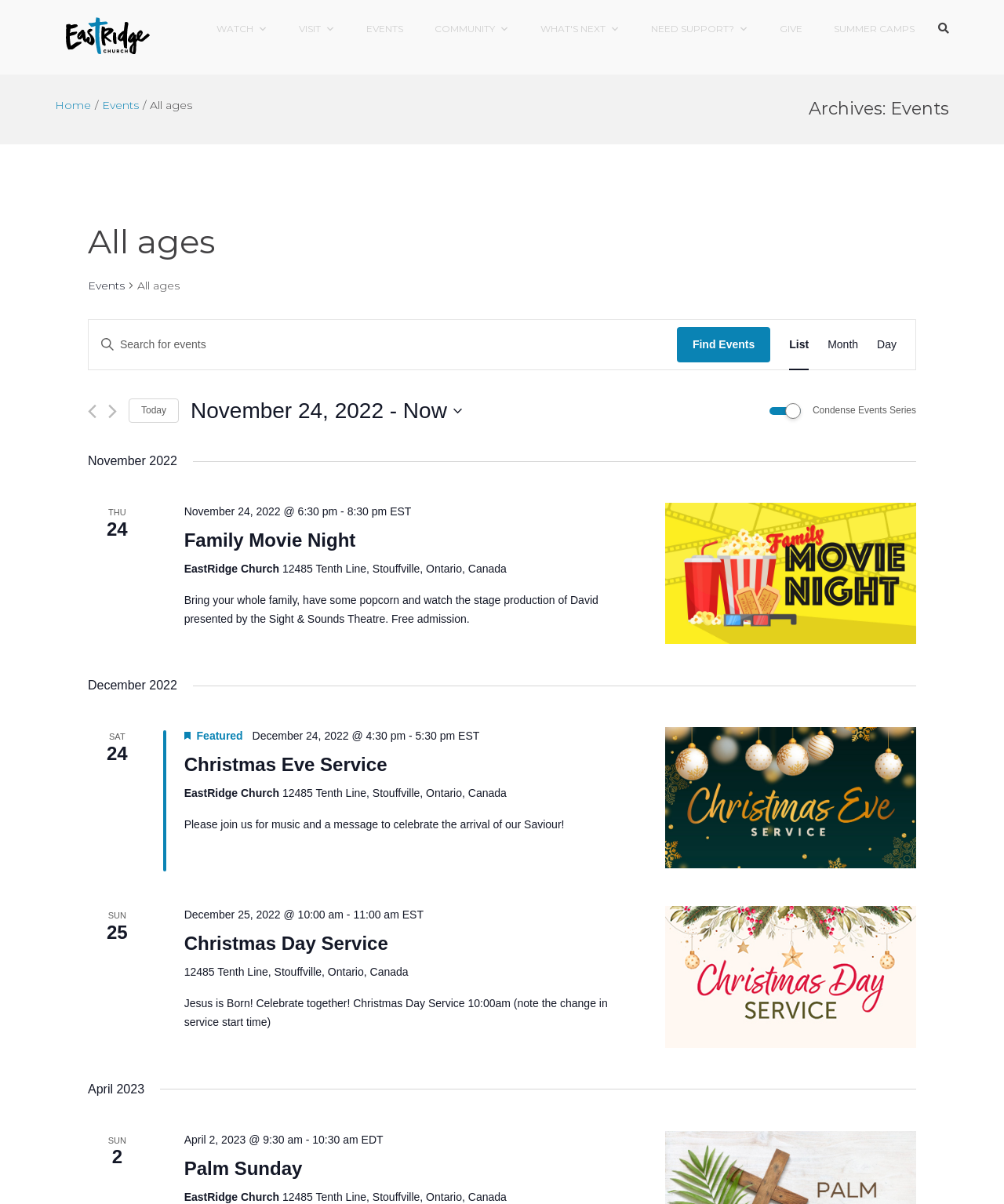Carefully examine the image and provide an in-depth answer to the question: What is the date of the 'Family Movie Night' event?

The 'Family Movie Night' event is listed under the 'November 2022' heading. The date and time of this event are specified as 'November 24, 2022 @ 6:30 pm'.